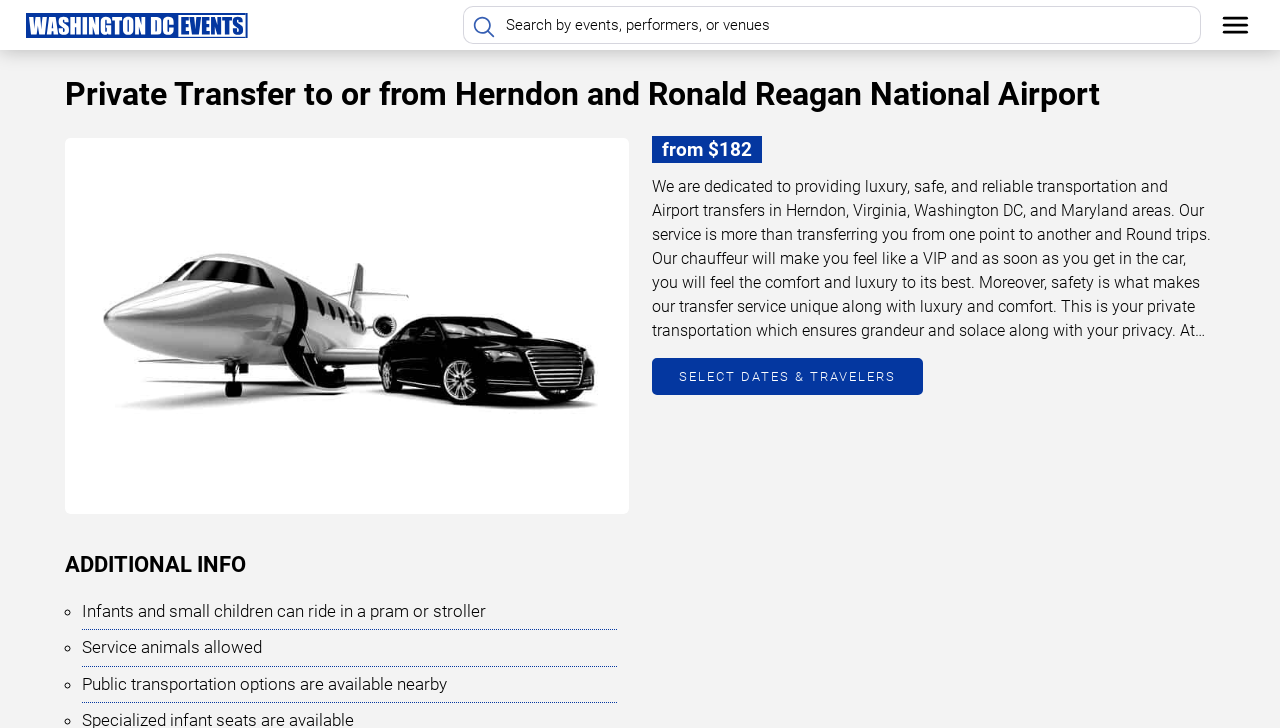Answer the question in a single word or phrase:
Are service animals allowed?

Yes